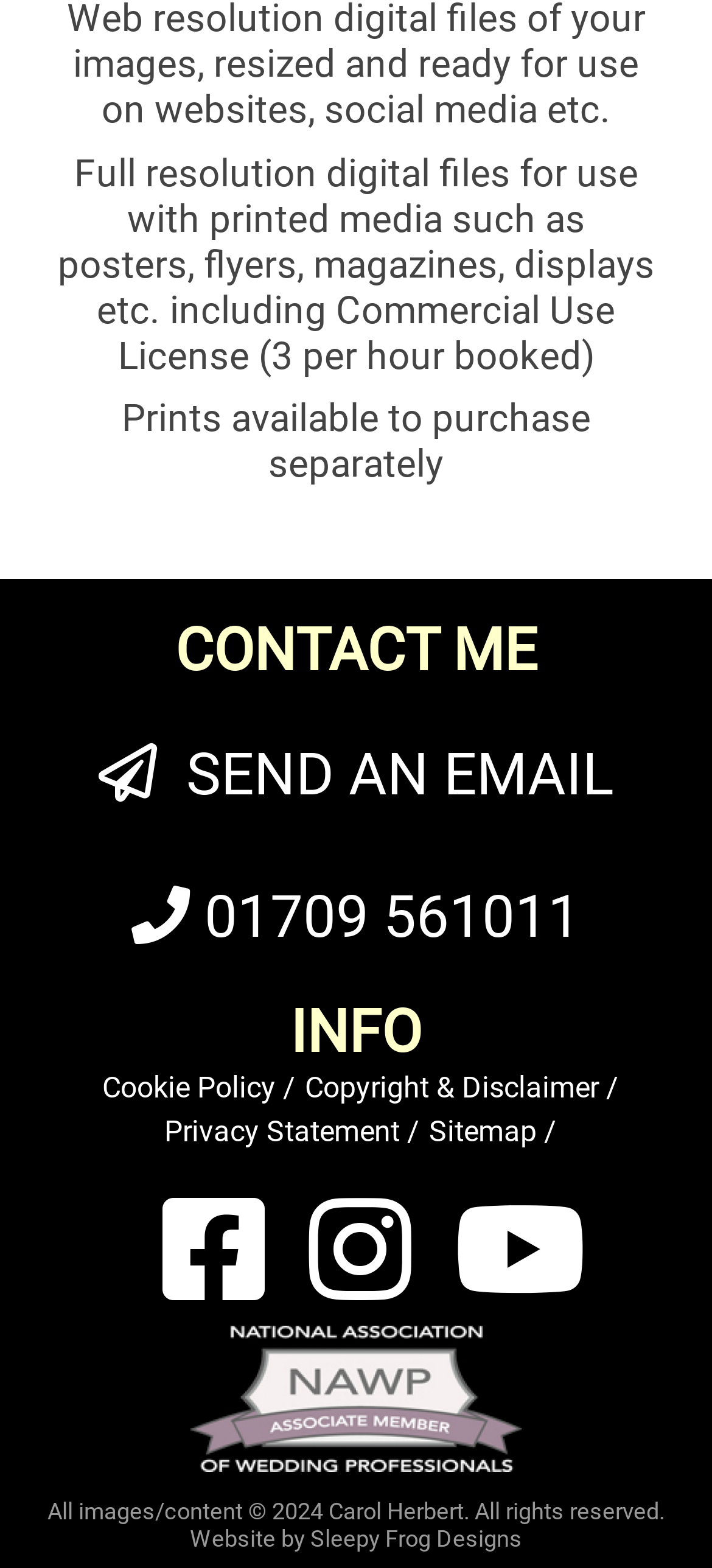Bounding box coordinates are specified in the format (top-left x, top-left y, bottom-right x, bottom-right y). All values are floating point numbers bounded between 0 and 1. Please provide the bounding box coordinate of the region this sentence describes: Sitemap

[0.59, 0.709, 0.782, 0.736]